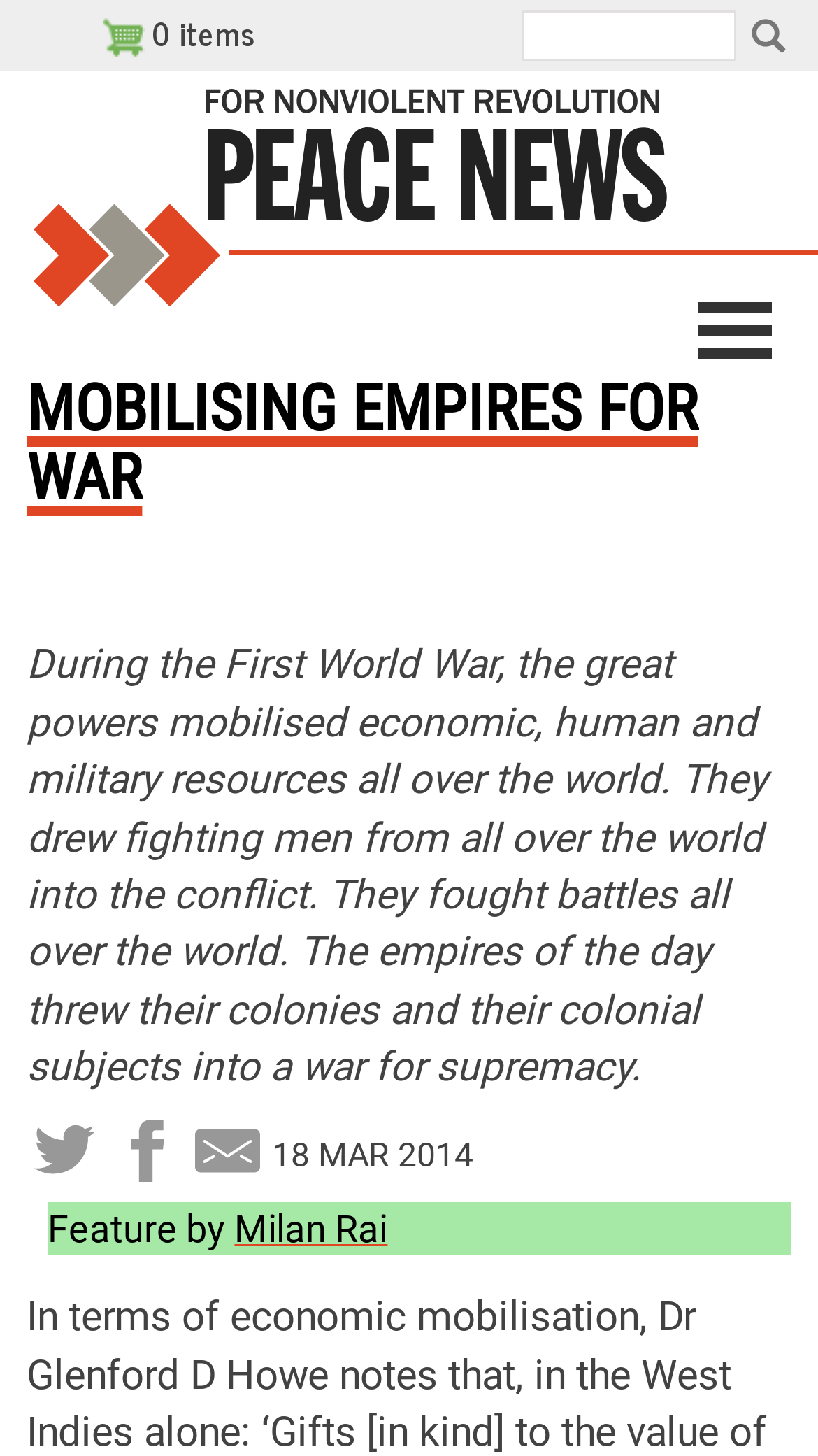Locate the primary headline on the webpage and provide its text.

MOBILISING EMPIRES FOR WAR